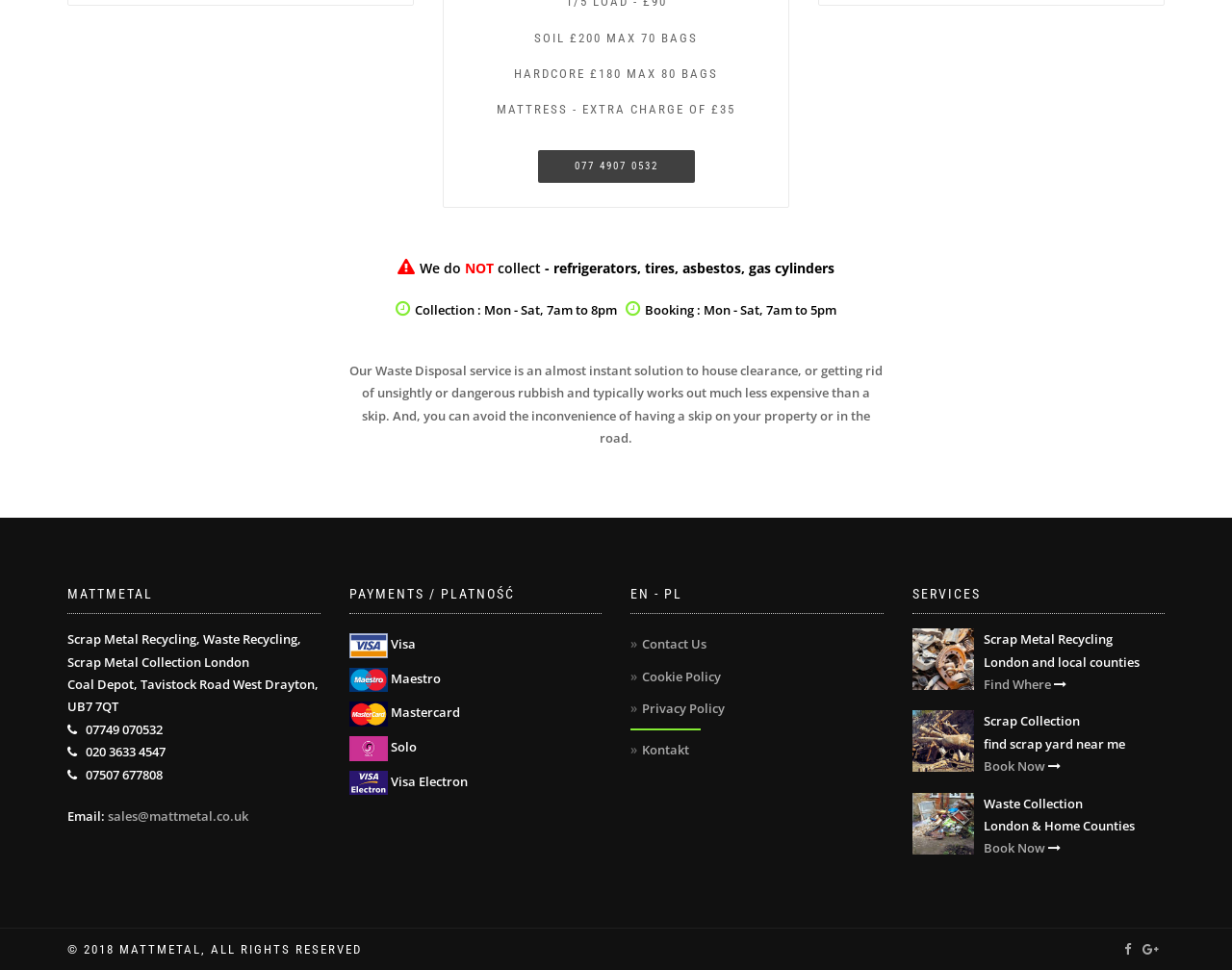Give a succinct answer to this question in a single word or phrase: 
What is the address of the coal depot?

Tavistock Road, West Drayton, UB7 7QT